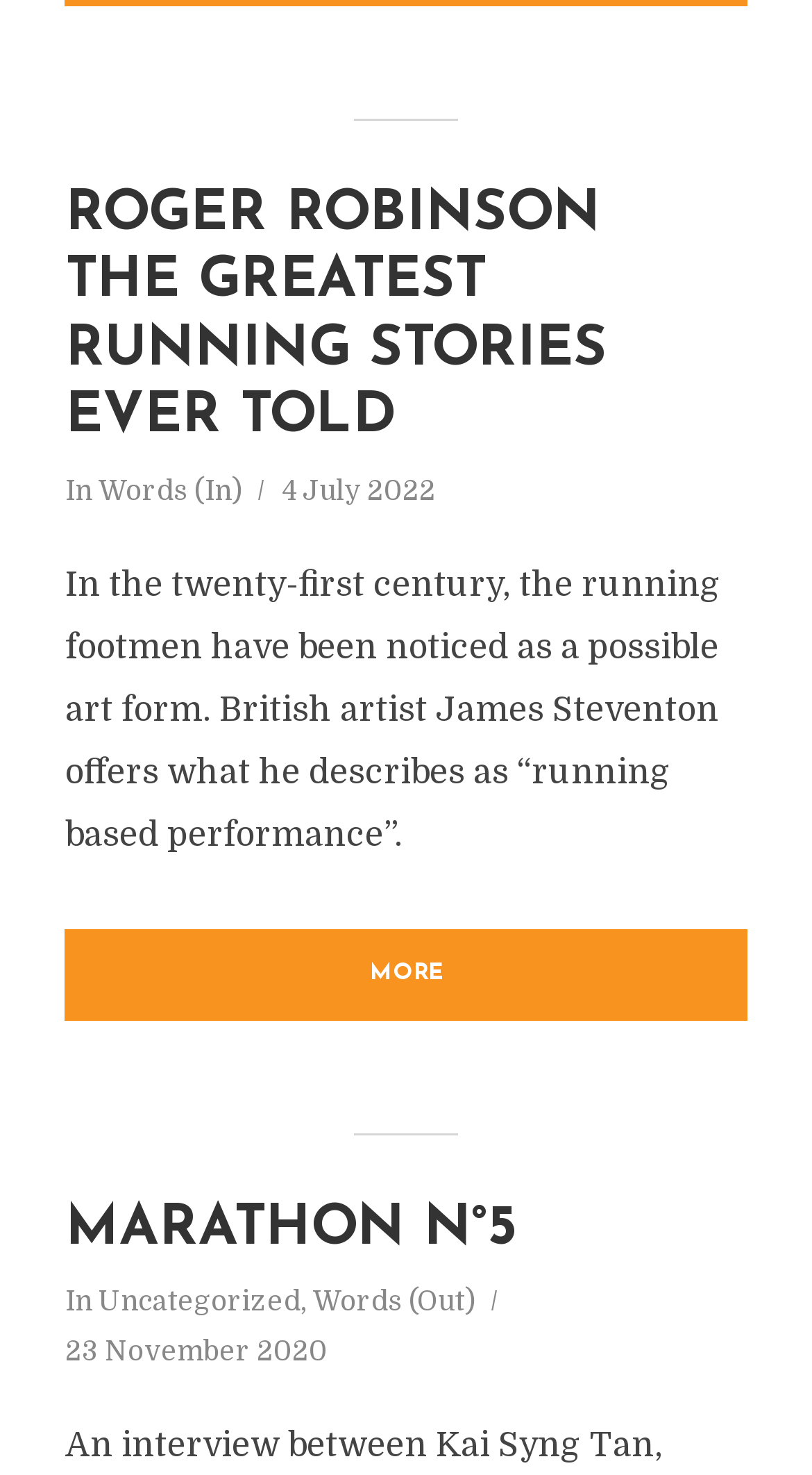Using details from the image, please answer the following question comprehensively:
How many 'MORE' links are there on the webpage?

There are two 'MORE' links on the webpage, one located at the top and one at the bottom. This can be determined by looking at the link elements with the text 'MORE'.